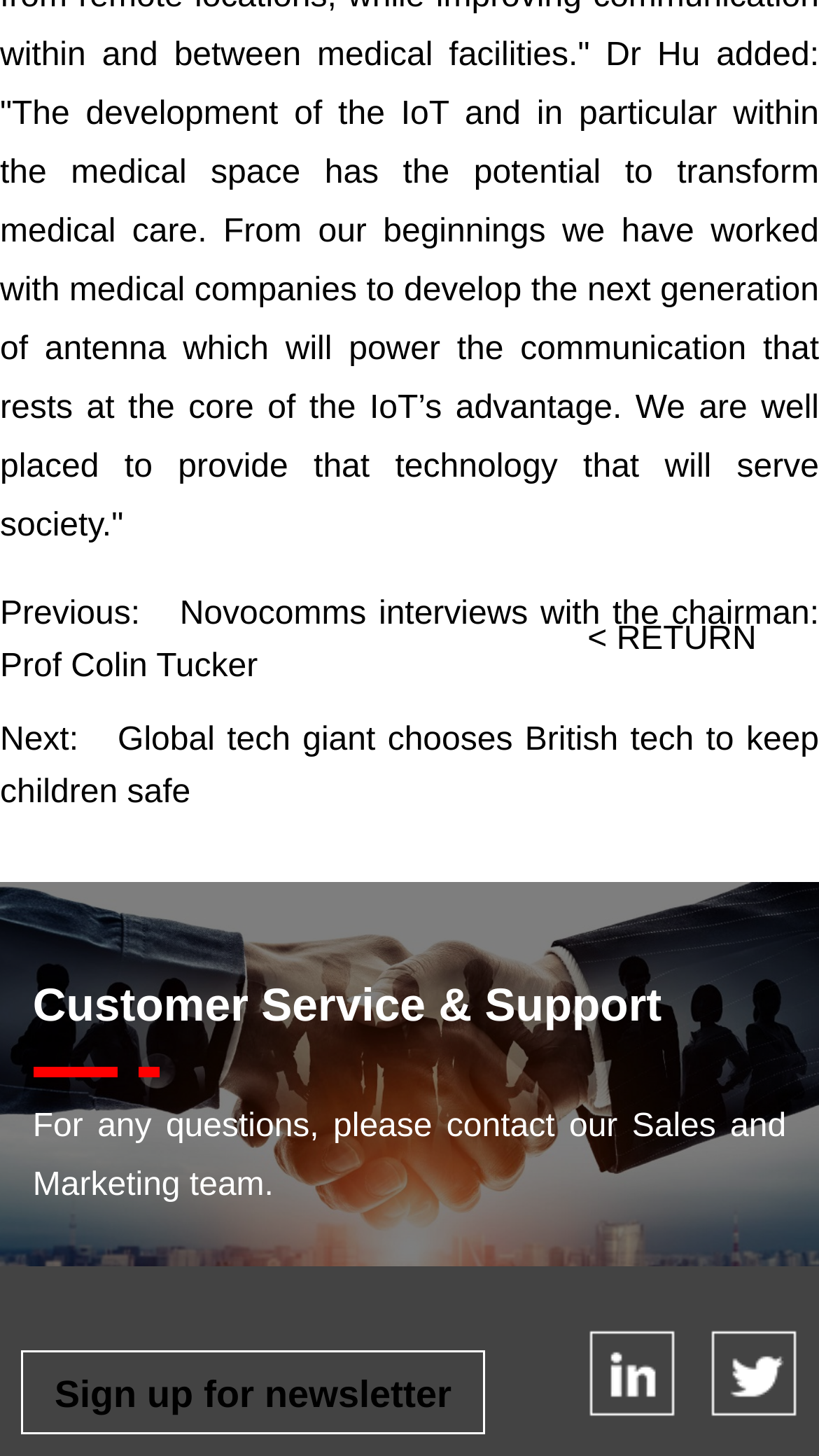What can be done through the 'Sign up for newsletter' link?
Can you provide a detailed and comprehensive answer to the question?

The 'Sign up for newsletter' link is likely to allow users to subscribe to the website's newsletter, which would provide them with regular updates and news from the website.